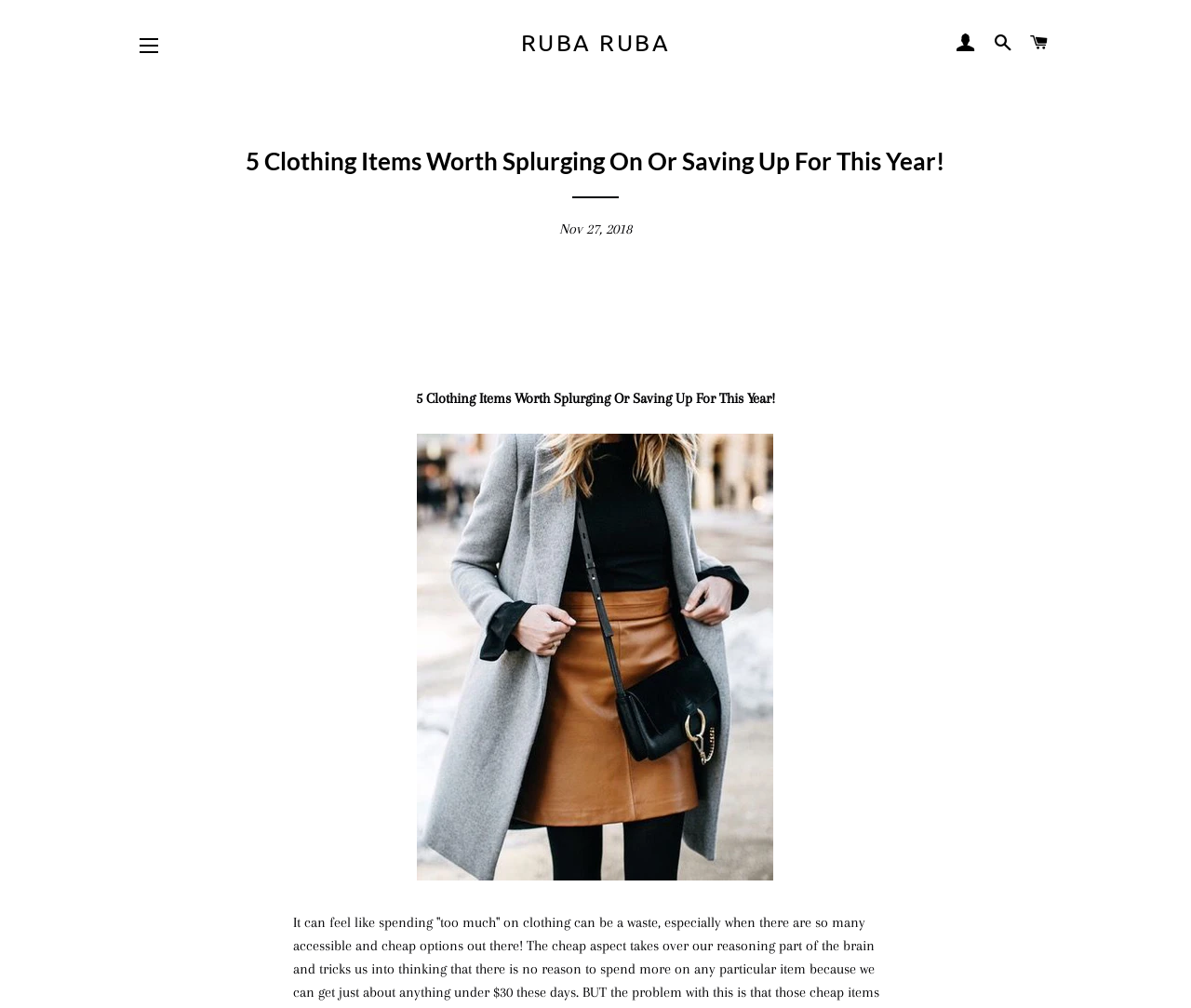Given the description "Cart", determine the bounding box of the corresponding UI element.

[0.859, 0.014, 0.887, 0.069]